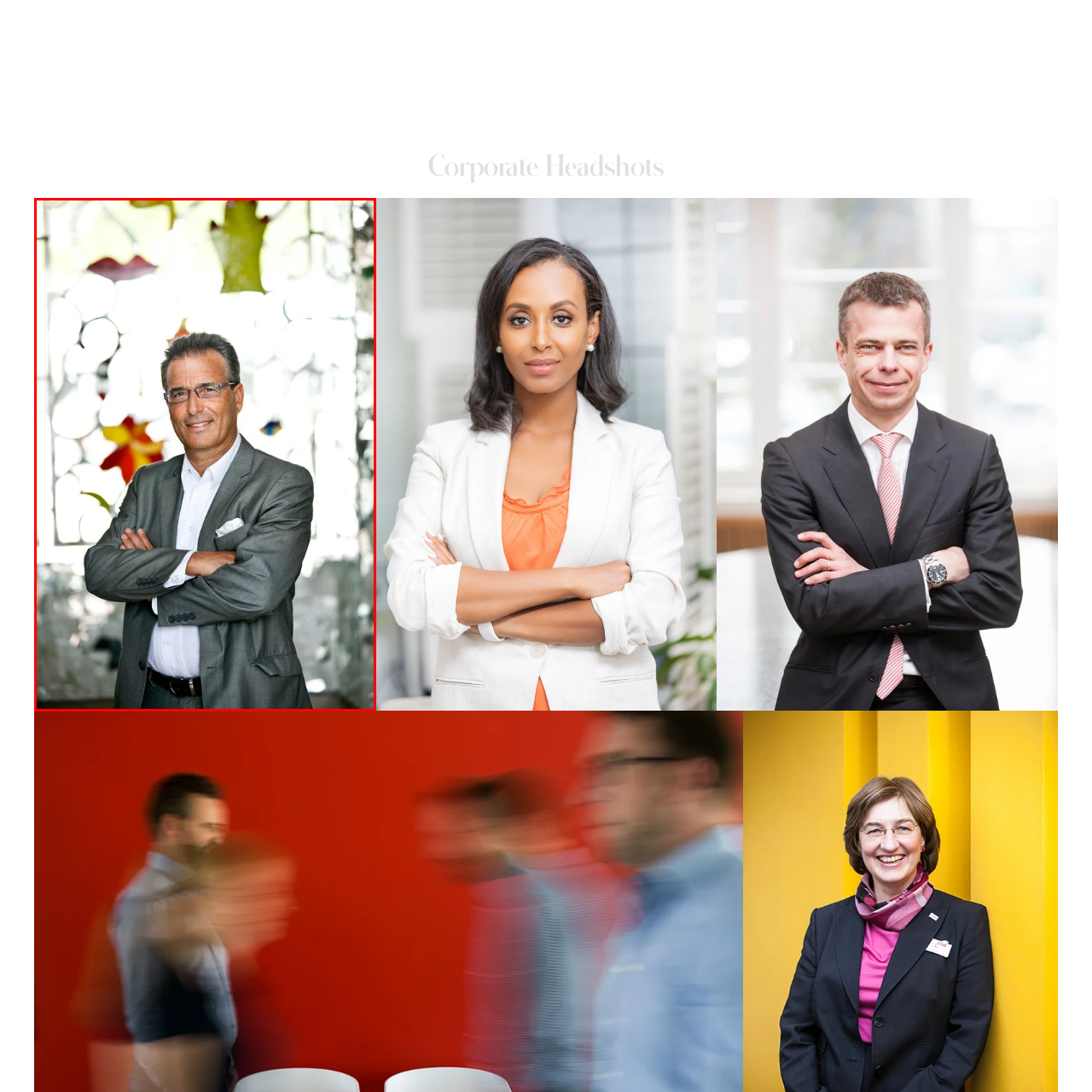What is the purpose of the photograph?
Inspect the image inside the red bounding box and provide a detailed answer drawing from the visual content.

The caption states that the overall composition conveys professionalism, approachability, and a keen sense of style, making it suitable for corporate headshots or business-related profiles, implying that the purpose of the photograph is for corporate headshots.